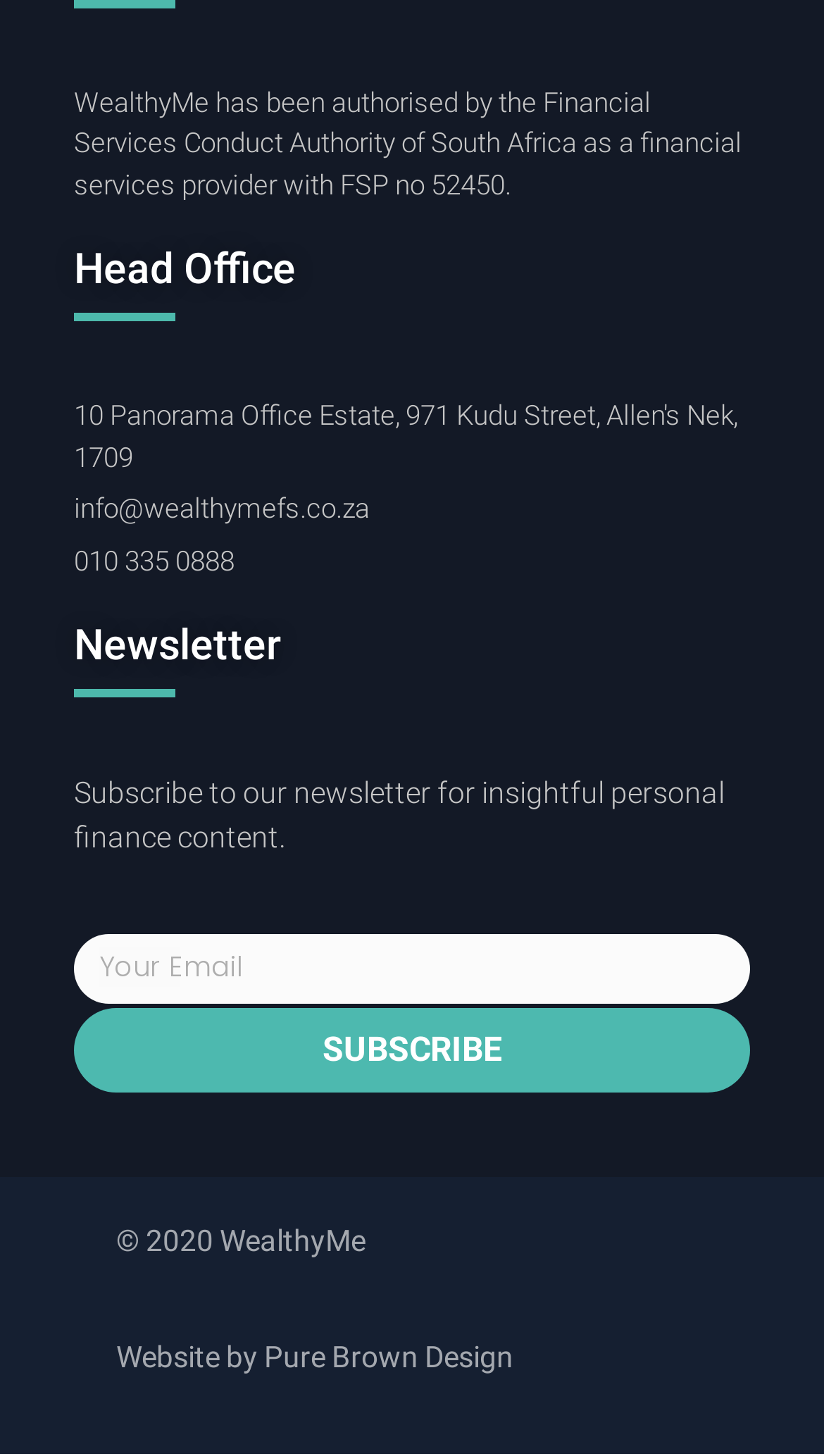Give a one-word or short-phrase answer to the following question: 
What is the year of copyright?

2020